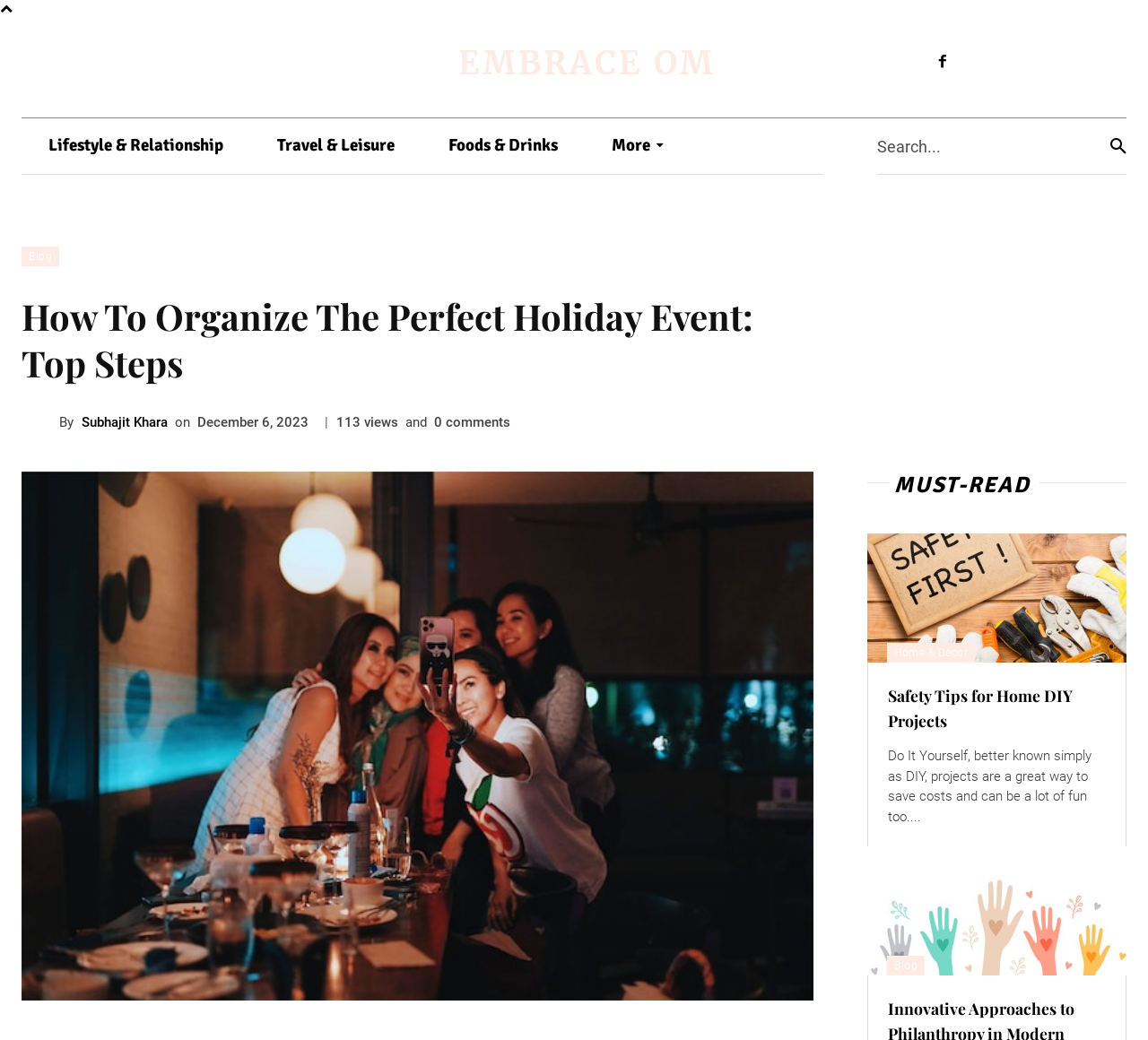How many views does the article have?
Answer the question based on the image using a single word or a brief phrase.

113